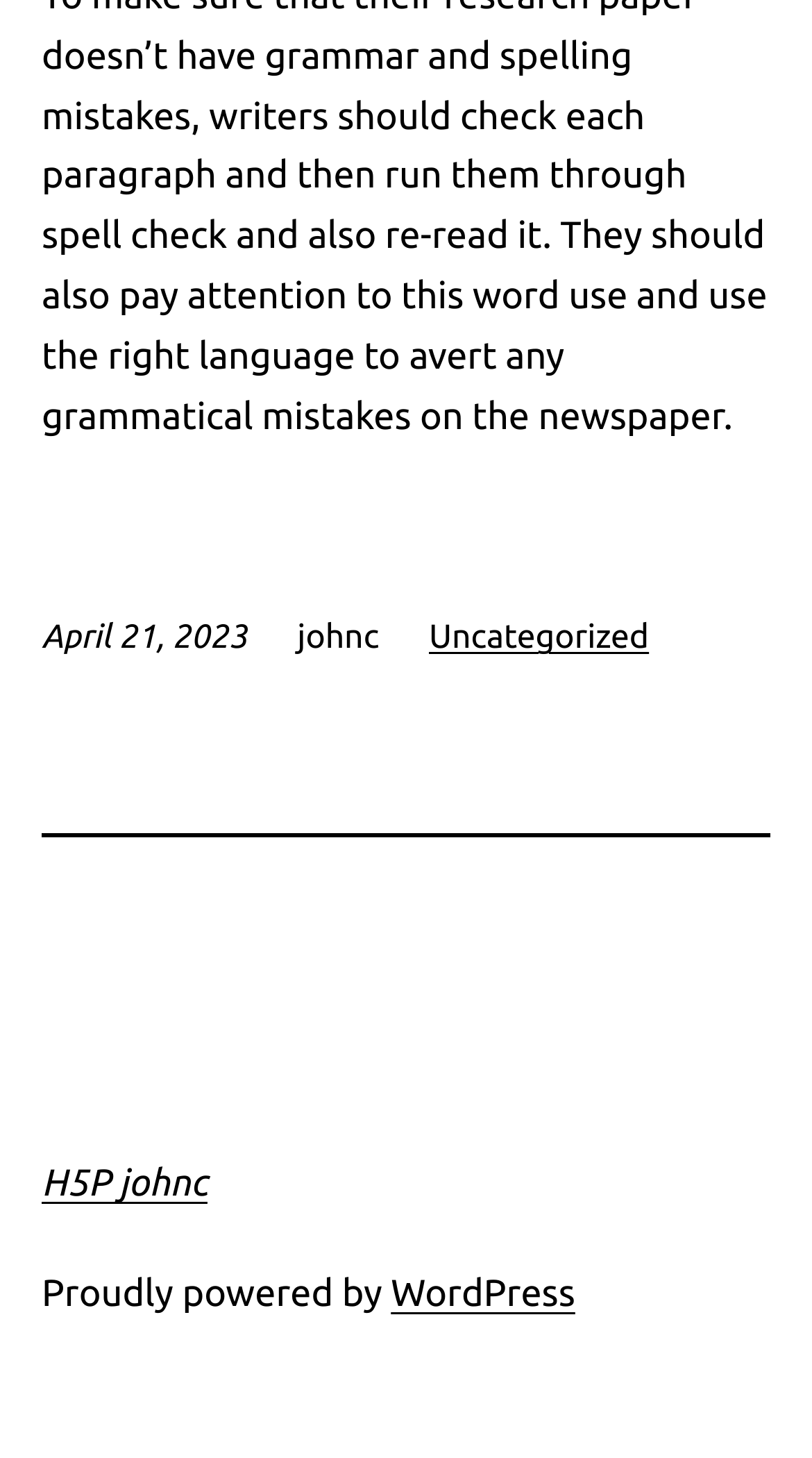Please find the bounding box for the UI component described as follows: "H5P johnc".

[0.051, 0.797, 0.255, 0.826]